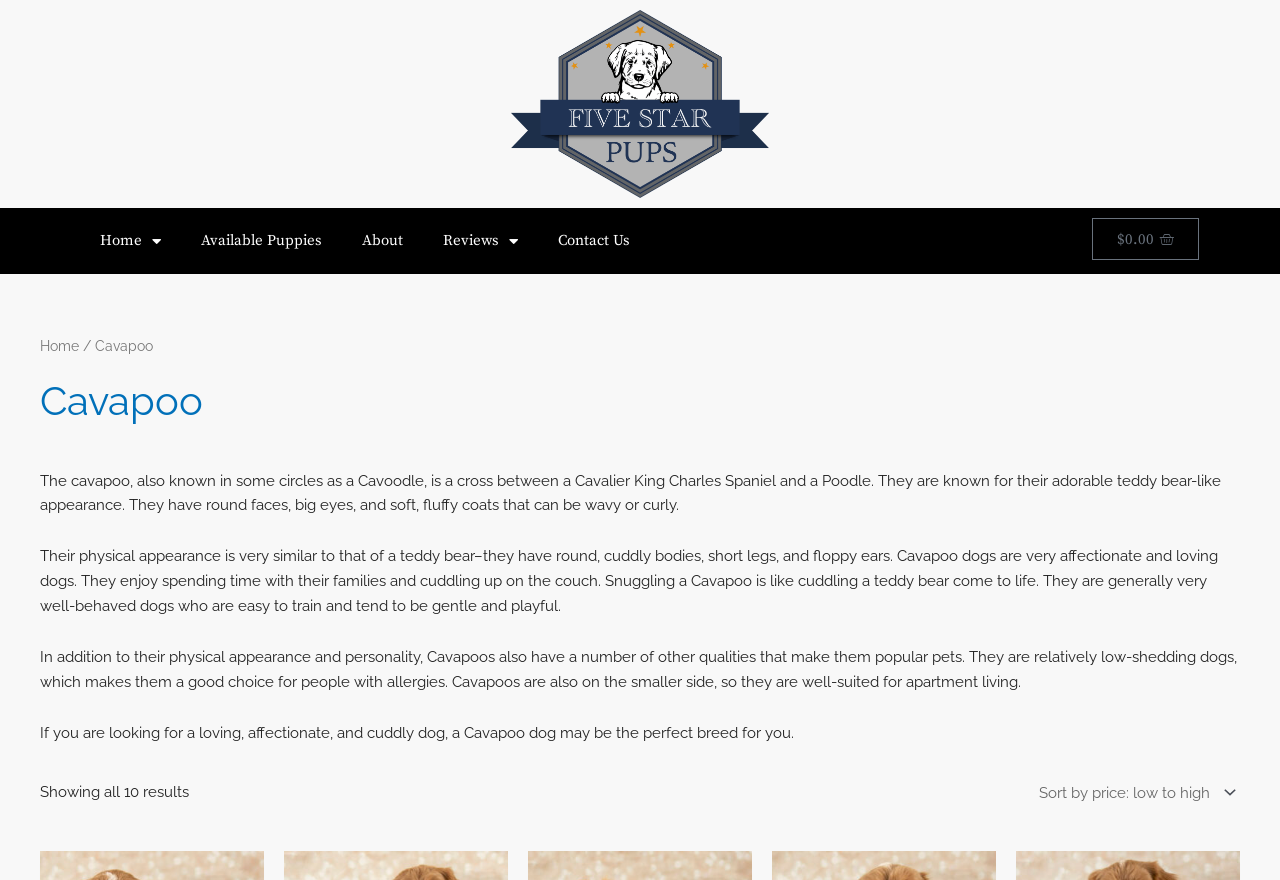Provide the bounding box coordinates in the format (top-left x, top-left y, bottom-right x, bottom-right y). All values are floating point numbers between 0 and 1. Determine the bounding box coordinate of the UI element described as: About

[0.267, 0.248, 0.33, 0.3]